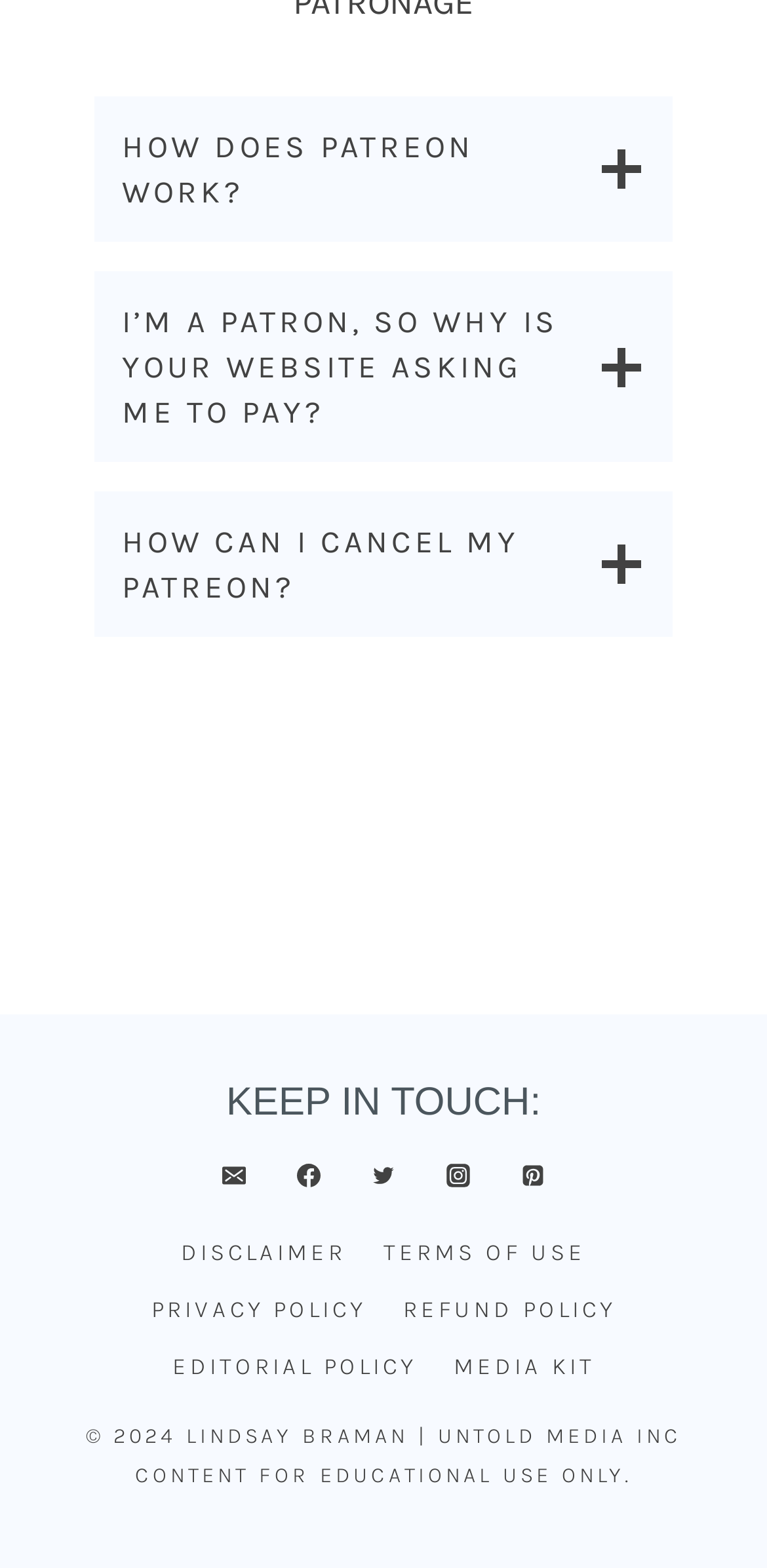How many buttons are available at the top?
Deliver a detailed and extensive answer to the question.

I looked at the top of the webpage and found three buttons: 'HOW DOES PATREON WORK?', 'I’M A PATRON, SO WHY IS YOUR WEBSITE ASKING ME TO PAY?', and 'HOW CAN I CANCEL MY PATREON?'.